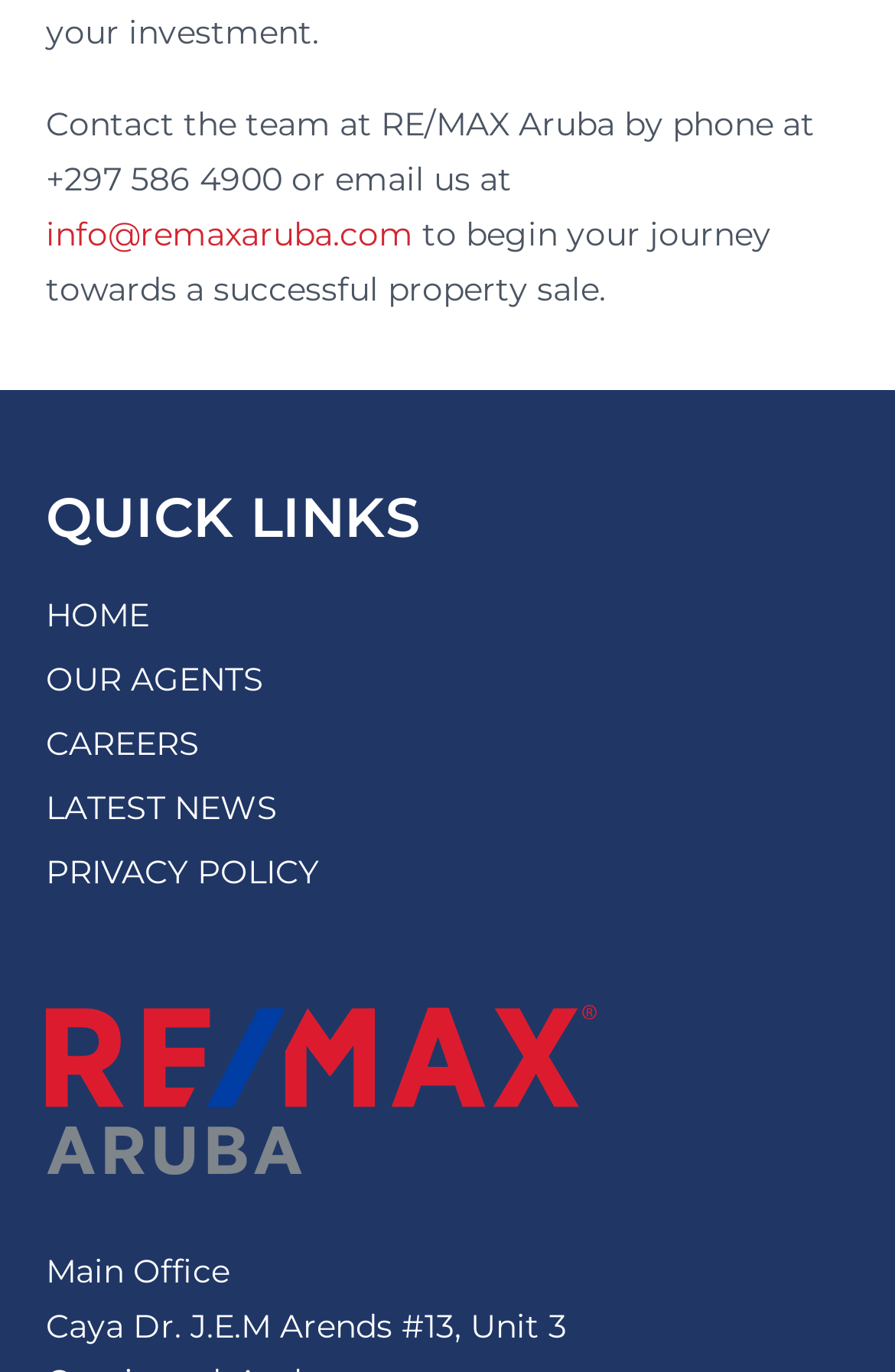Can you give a detailed response to the following question using the information from the image? What is the email address to contact RE/MAX Aruba?

The email address can be found in the link element next to the phone number, which says 'info@remaxaruba.com'.